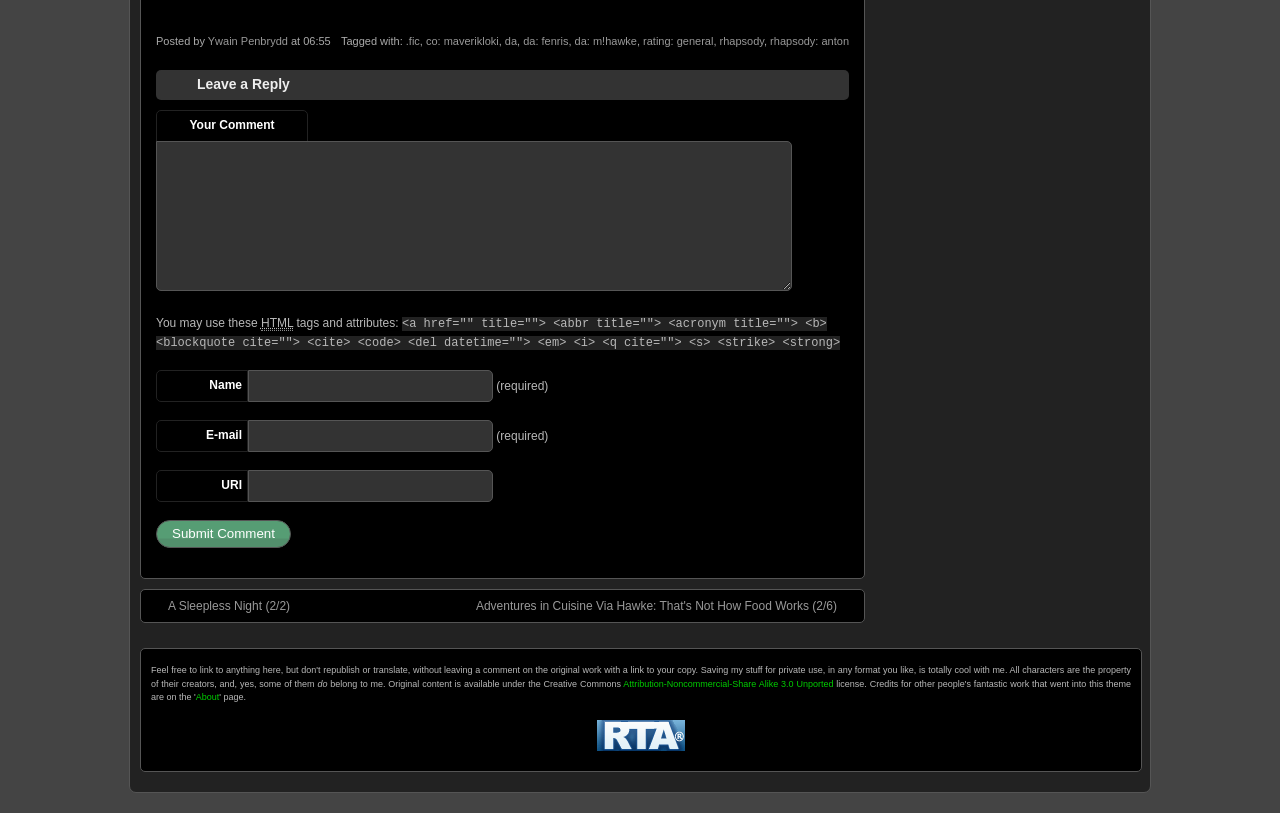Refer to the screenshot and answer the following question in detail:
What is the purpose of the button labeled 'Submit Comment'?

The button labeled 'Submit Comment' is located below the comment form, suggesting that it is intended for users to submit their comments or replies to the post after filling out the form.